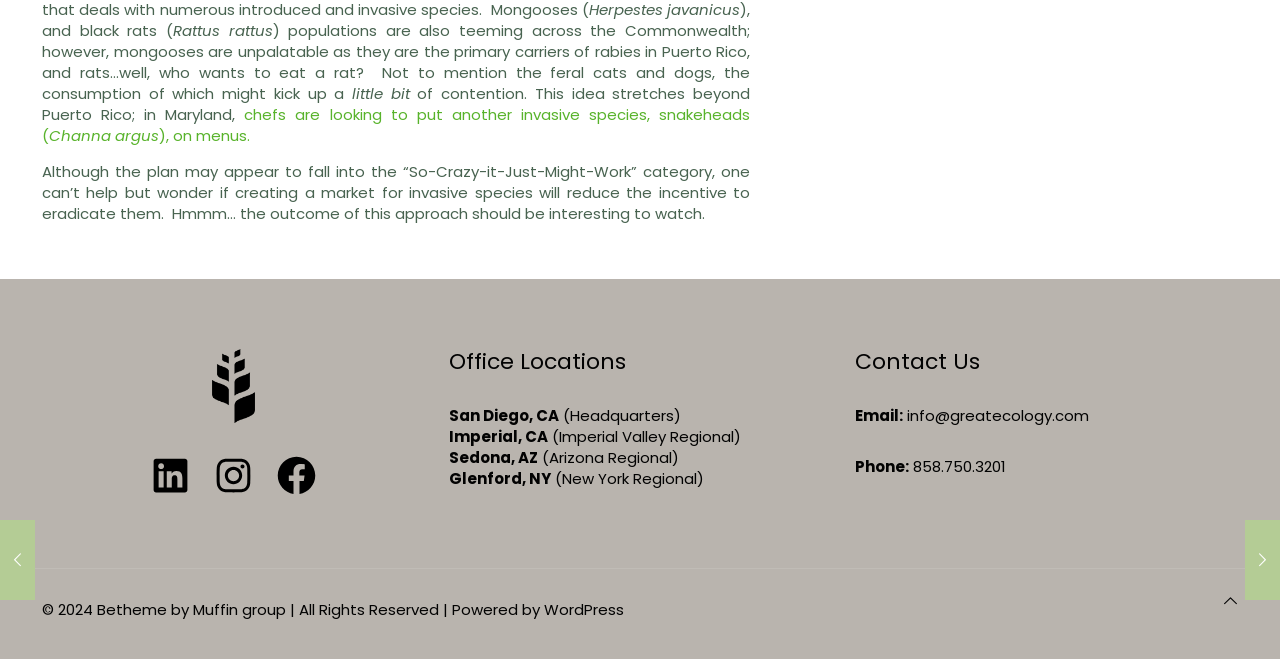Using the element description Email:, predict the bounding box coordinates for the UI element. Provide the coordinates in (top-left x, top-left y, bottom-right x, bottom-right y) format with values ranging from 0 to 1.

[0.668, 0.615, 0.706, 0.646]